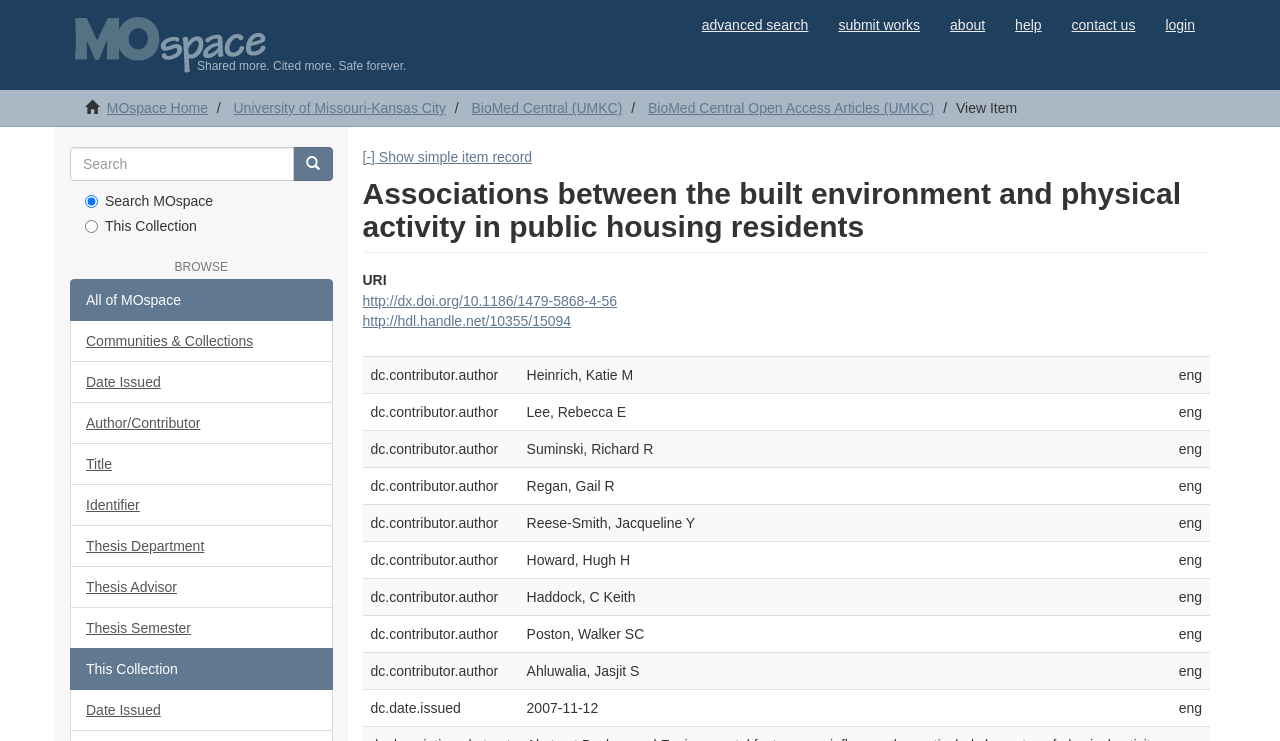Respond to the following question with a brief word or phrase:
What is the date issued of this item?

2007-11-12